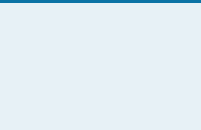What is emphasized by the visual representation of Fairmont's logo?
Using the picture, provide a one-word or short phrase answer.

High-quality service and premium experience